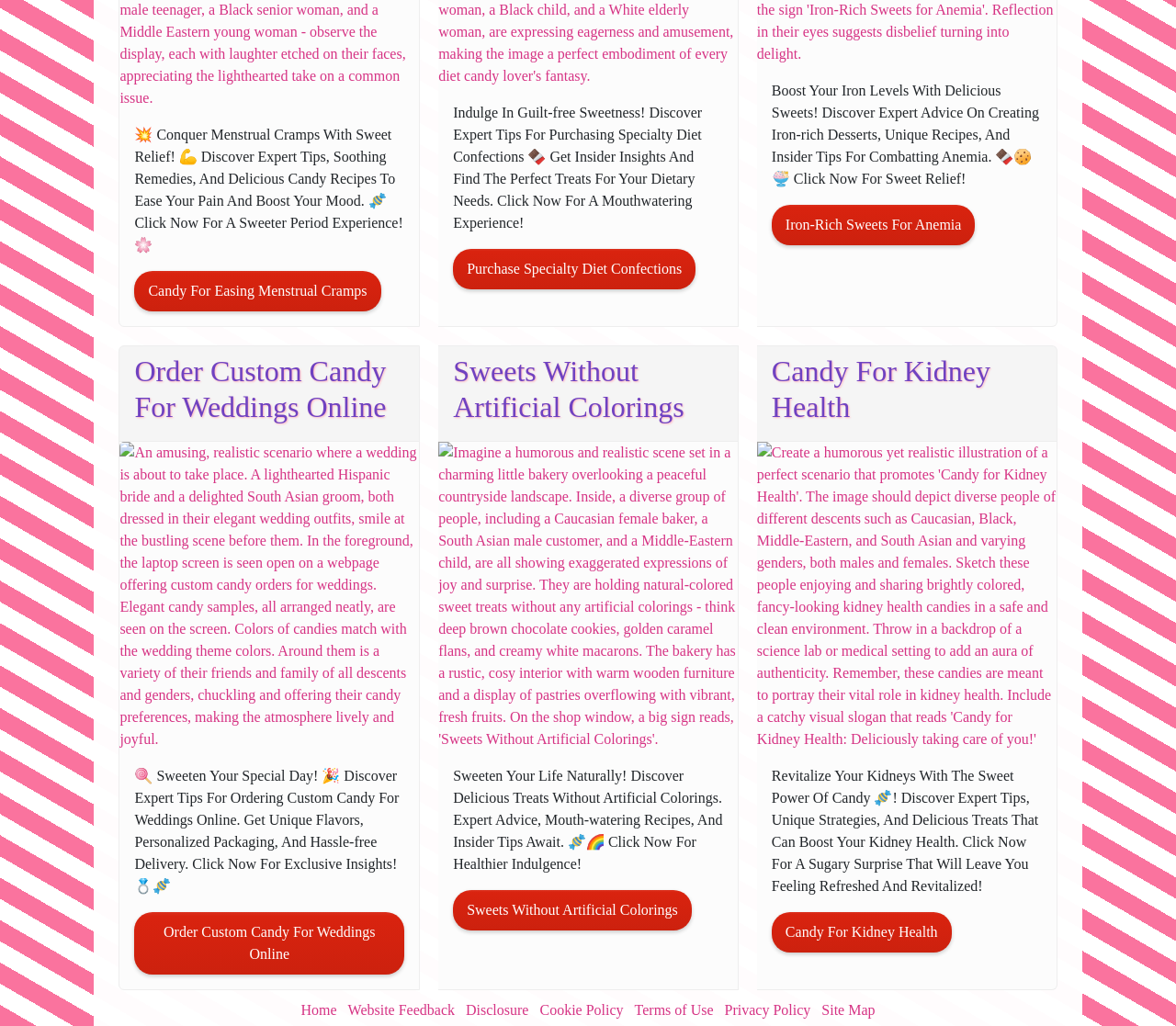Can you pinpoint the bounding box coordinates for the clickable element required for this instruction: "Go to the home page"? The coordinates should be four float numbers between 0 and 1, i.e., [left, top, right, bottom].

[0.256, 0.977, 0.286, 0.992]